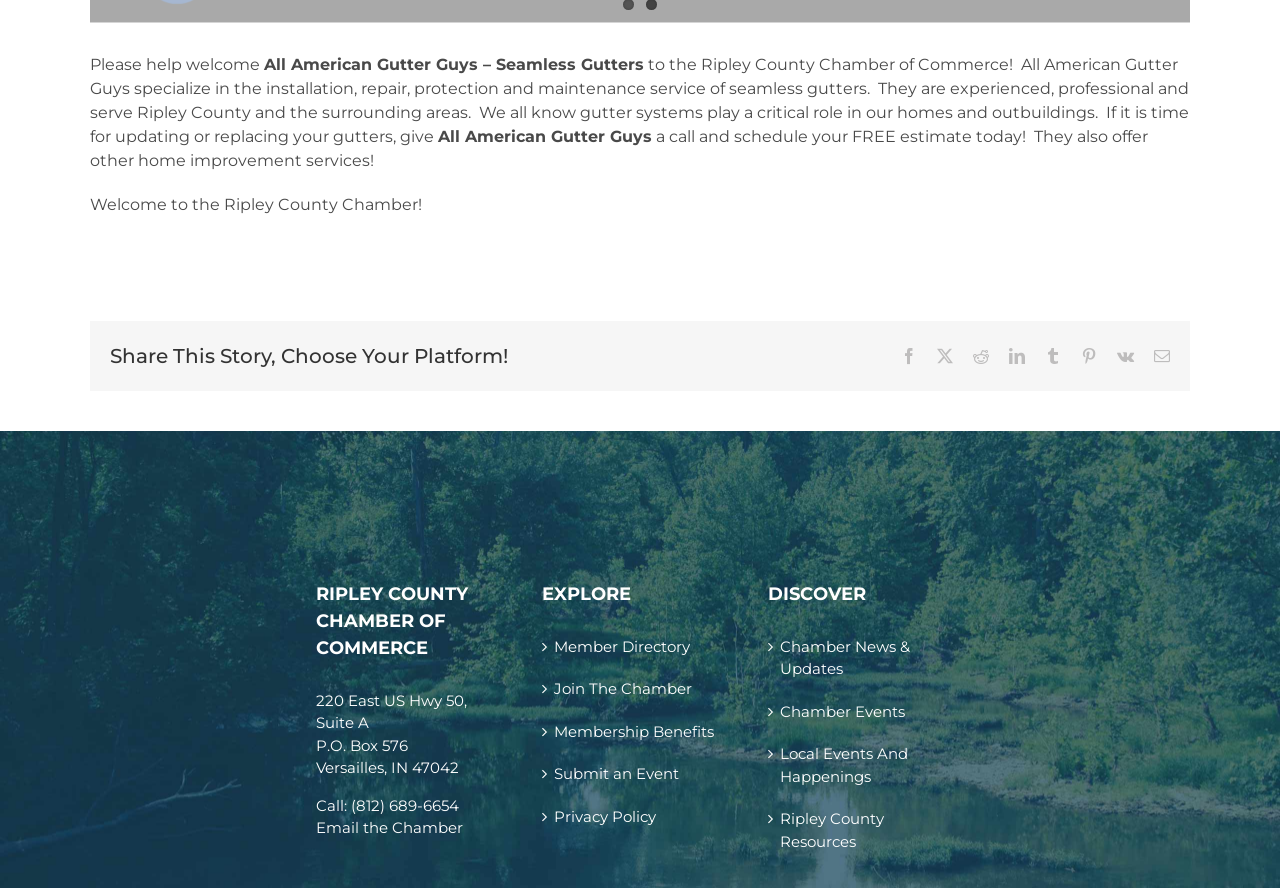Find the bounding box of the element with the following description: "Chamber News & Updates". The coordinates must be four float numbers between 0 and 1, formatted as [left, top, right, bottom].

[0.609, 0.716, 0.745, 0.767]